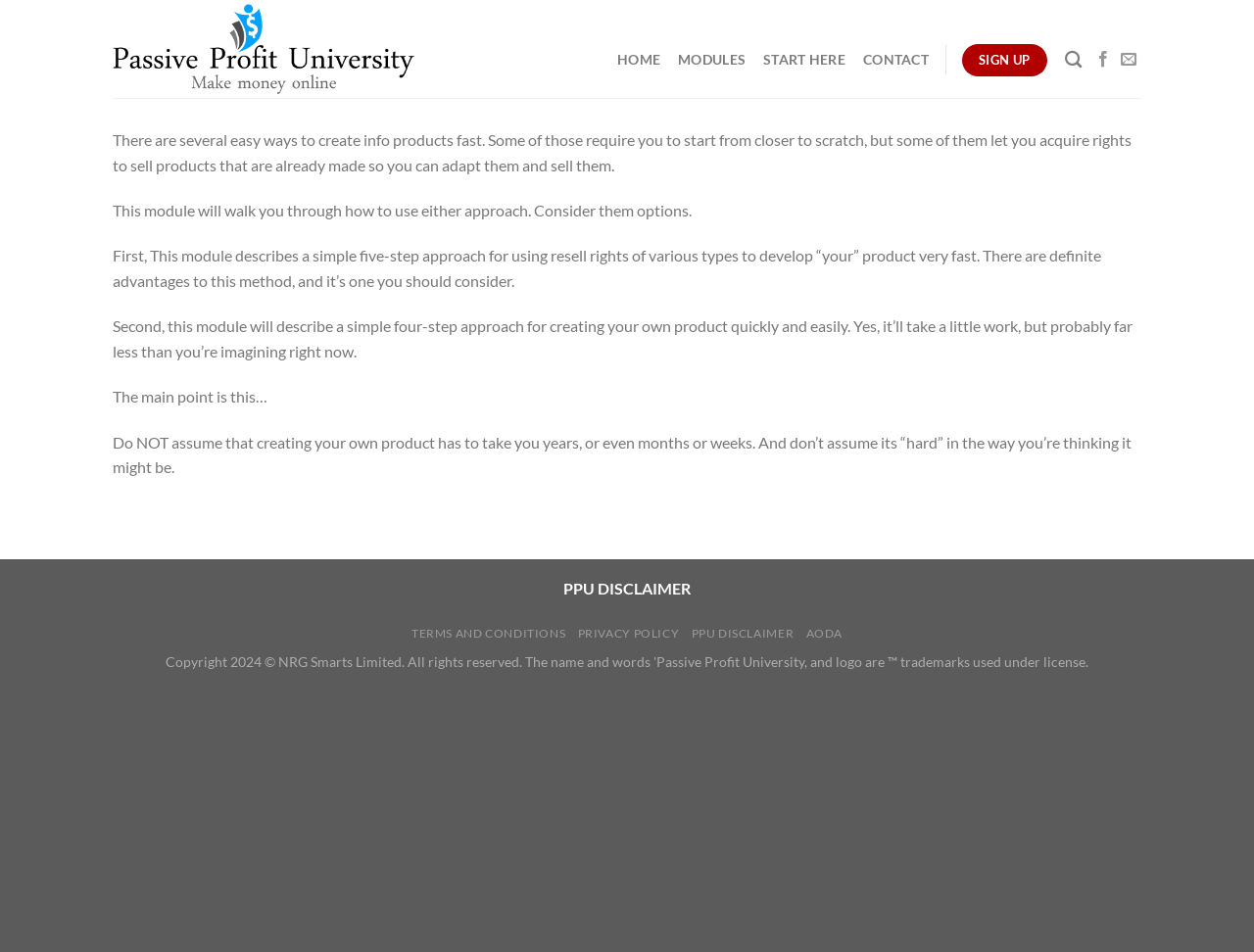How many steps are involved in creating one's own product?
Provide a fully detailed and comprehensive answer to the question.

According to the text content of the webpage, creating one's own product involves a simple four-step approach, which is described in the module.